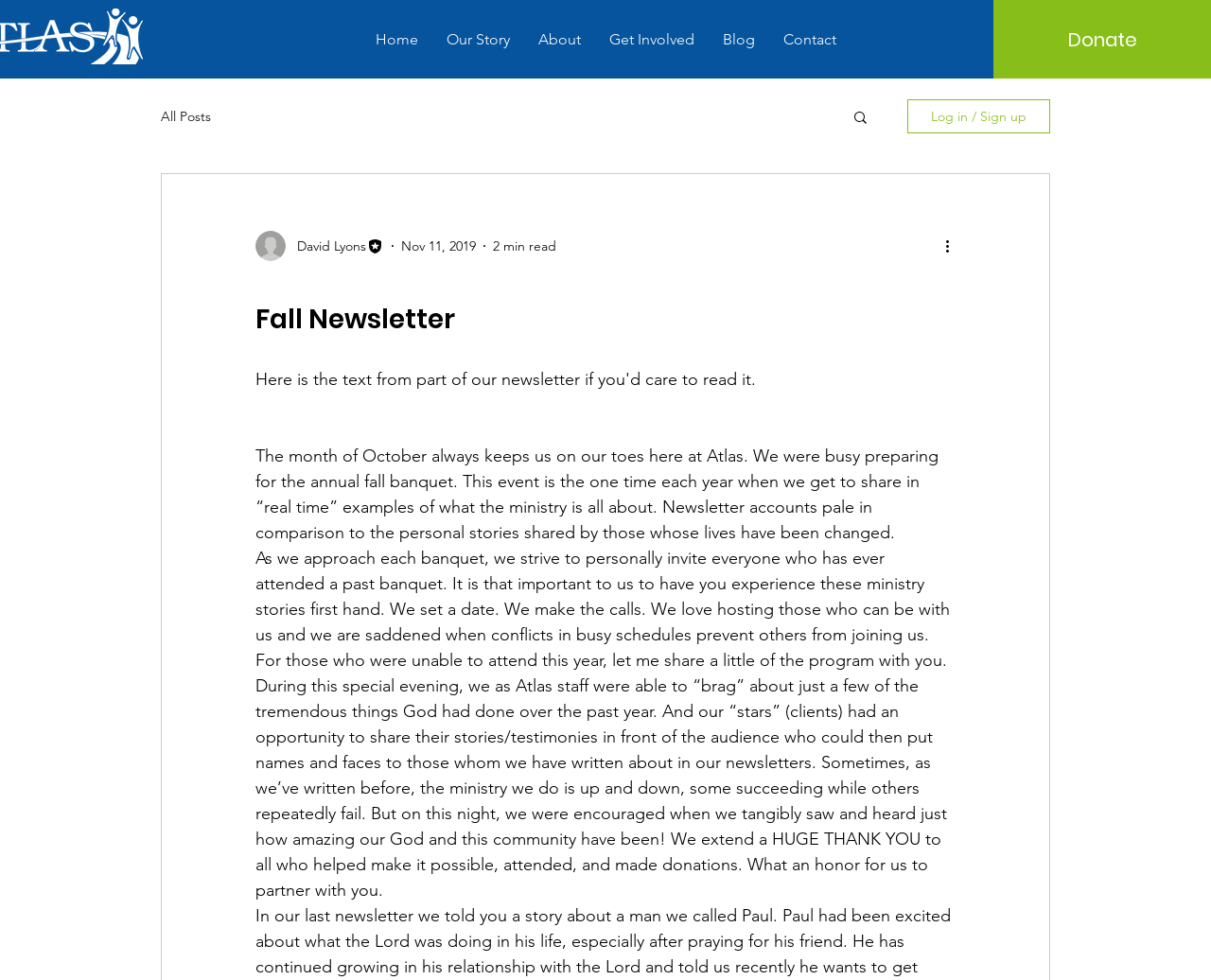Determine the bounding box coordinates of the target area to click to execute the following instruction: "Log in or Sign up."

[0.749, 0.101, 0.867, 0.136]